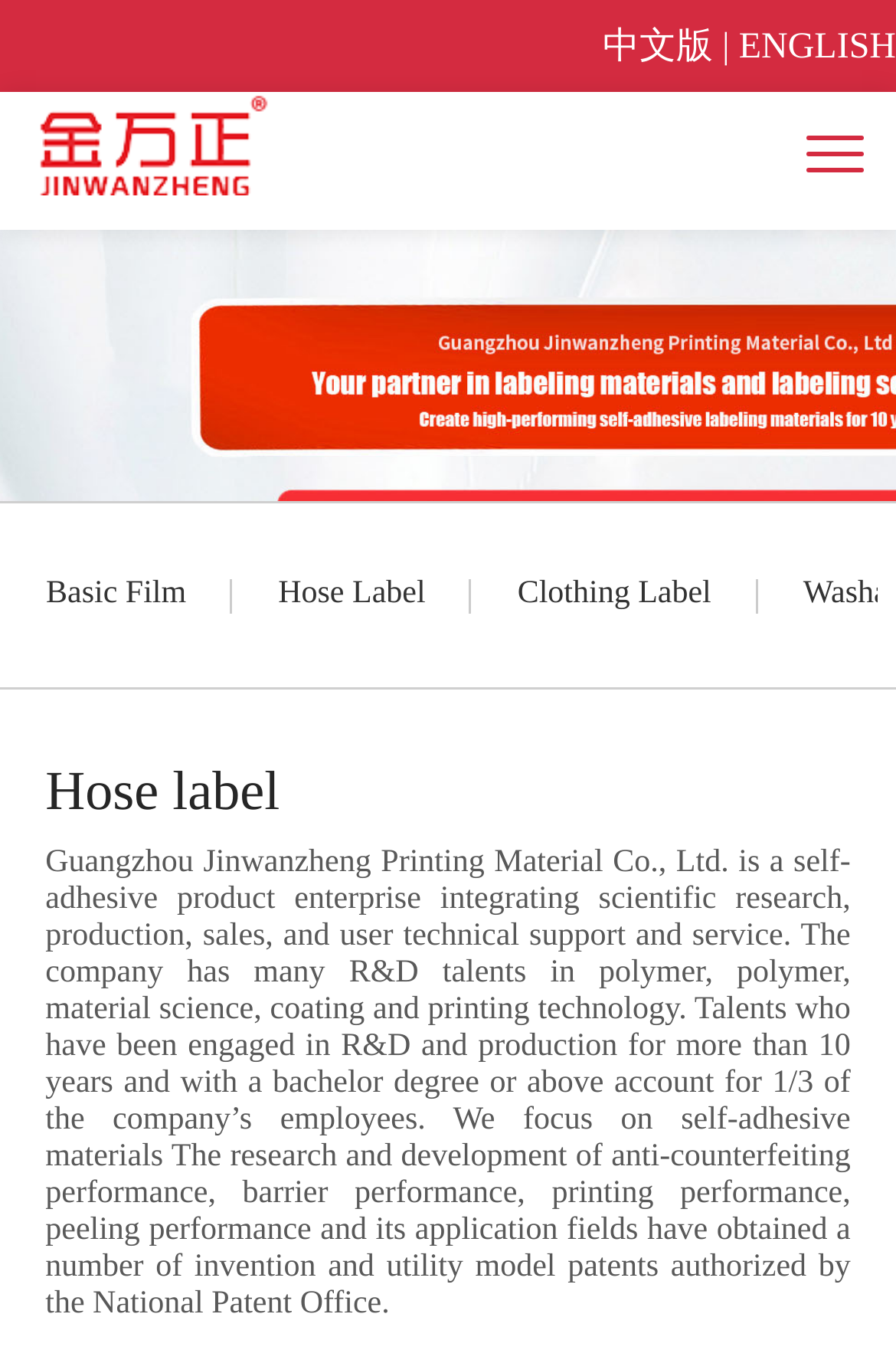Analyze the image and answer the question with as much detail as possible: 
What languages are supported on this website?

The presence of links labeled '中文版' and 'ENGLISH' suggests that the website supports both Chinese and English languages.